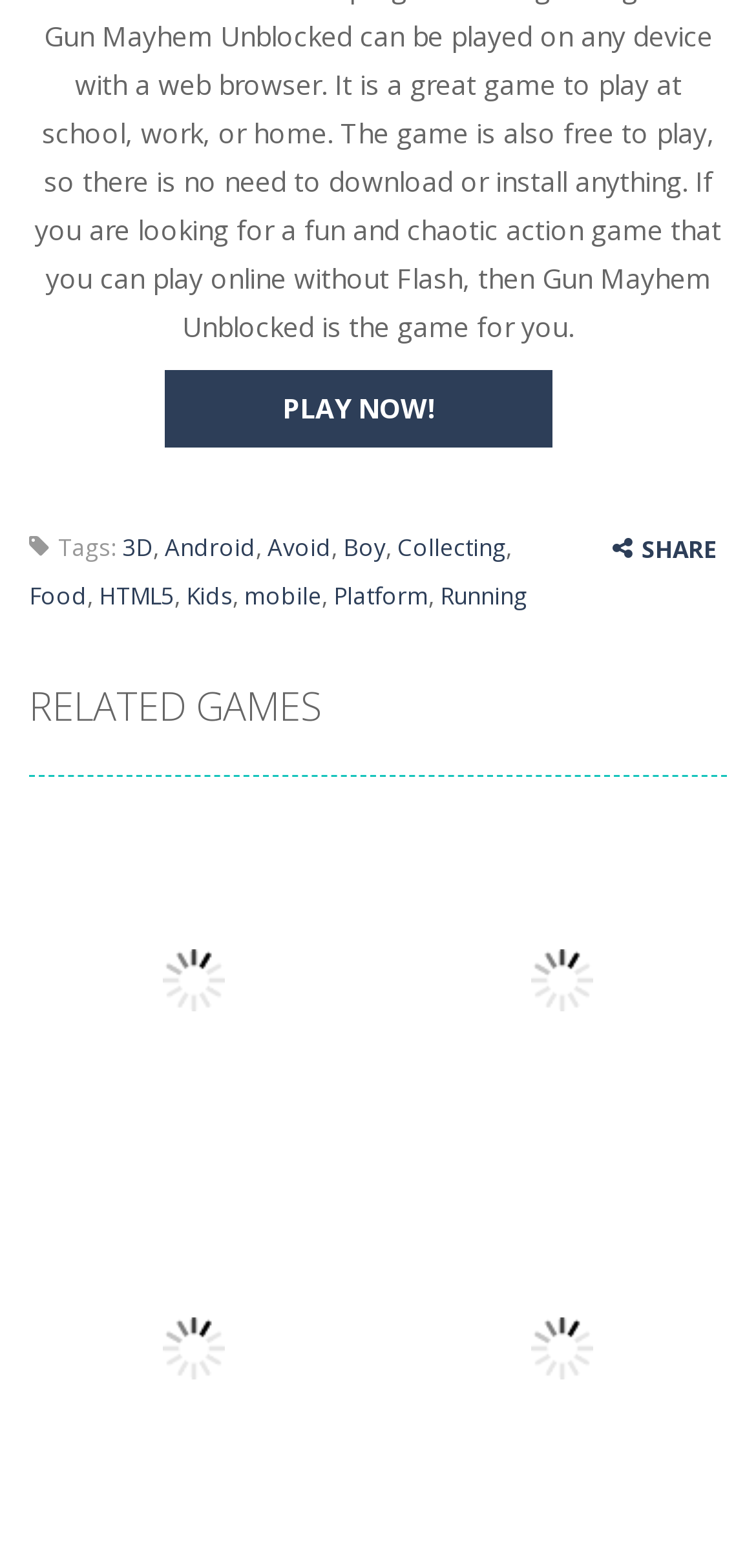Respond to the question below with a single word or phrase: What is the name of the game that can be played on any device?

Gun Mayhem Unblocked